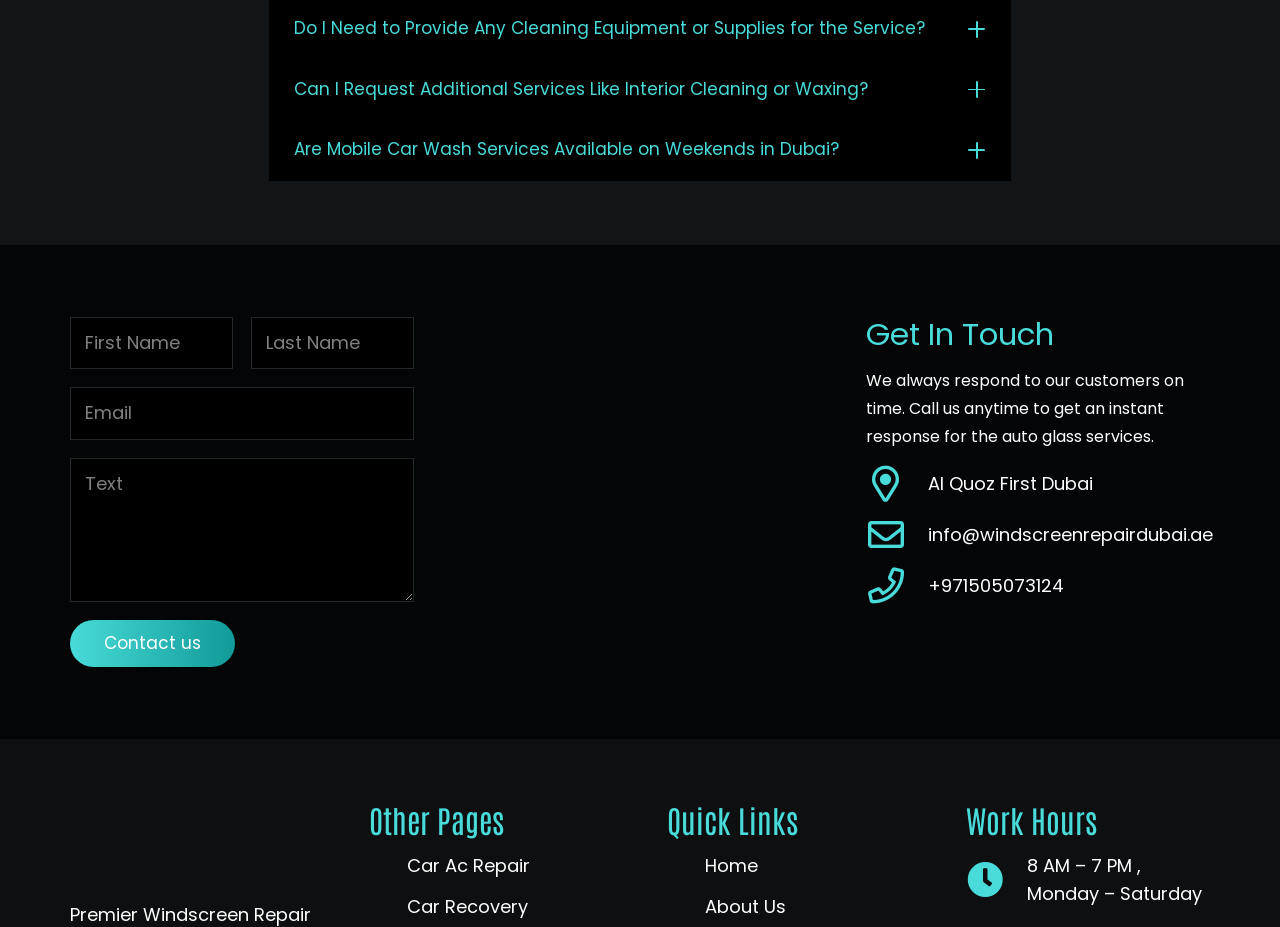What is the company's contact email?
Look at the image and respond with a single word or a short phrase.

info@windscreenrepairdubai.ae